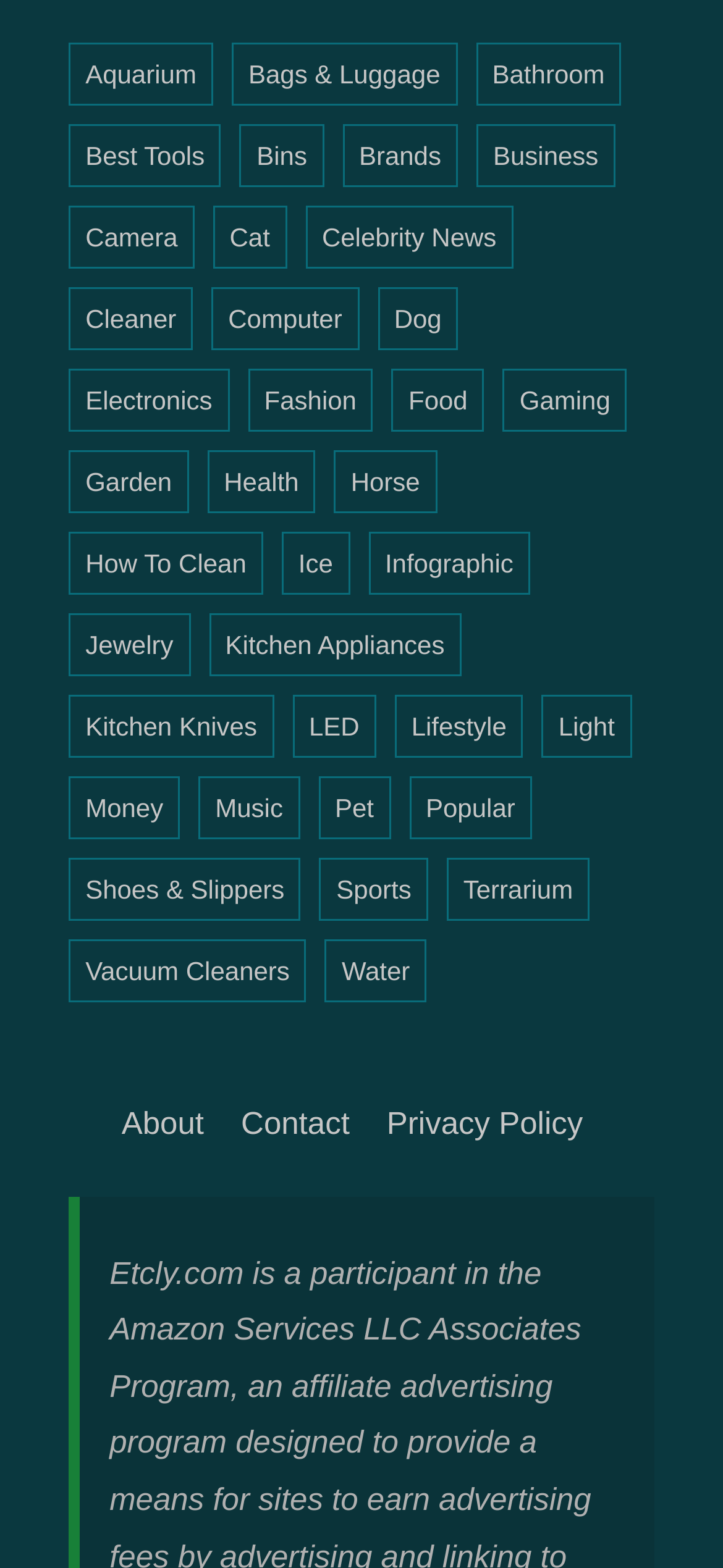Please find the bounding box coordinates of the clickable region needed to complete the following instruction: "Explore Electronics". The bounding box coordinates must consist of four float numbers between 0 and 1, i.e., [left, top, right, bottom].

[0.095, 0.235, 0.317, 0.276]